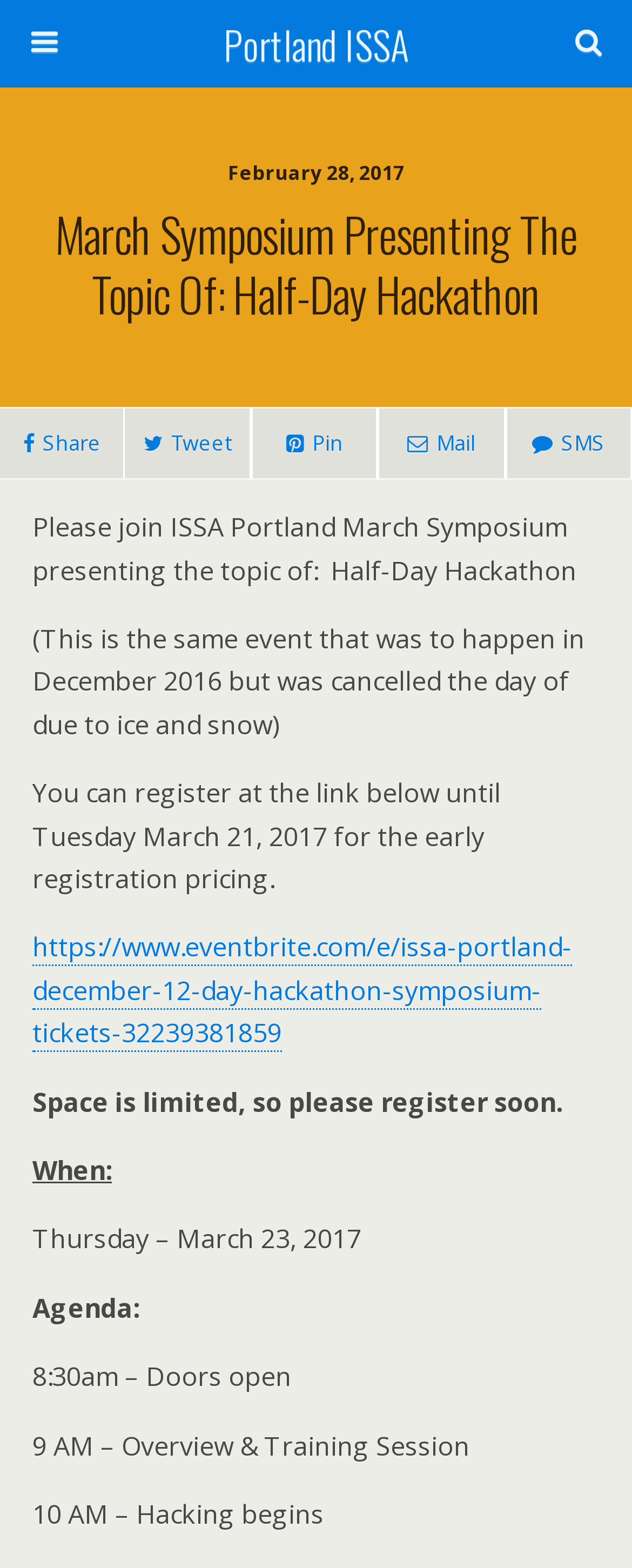Determine the bounding box coordinates of the UI element that matches the following description: "name="submit" value="Search"". The coordinates should be four float numbers between 0 and 1 in the format [left, top, right, bottom].

[0.764, 0.061, 0.949, 0.089]